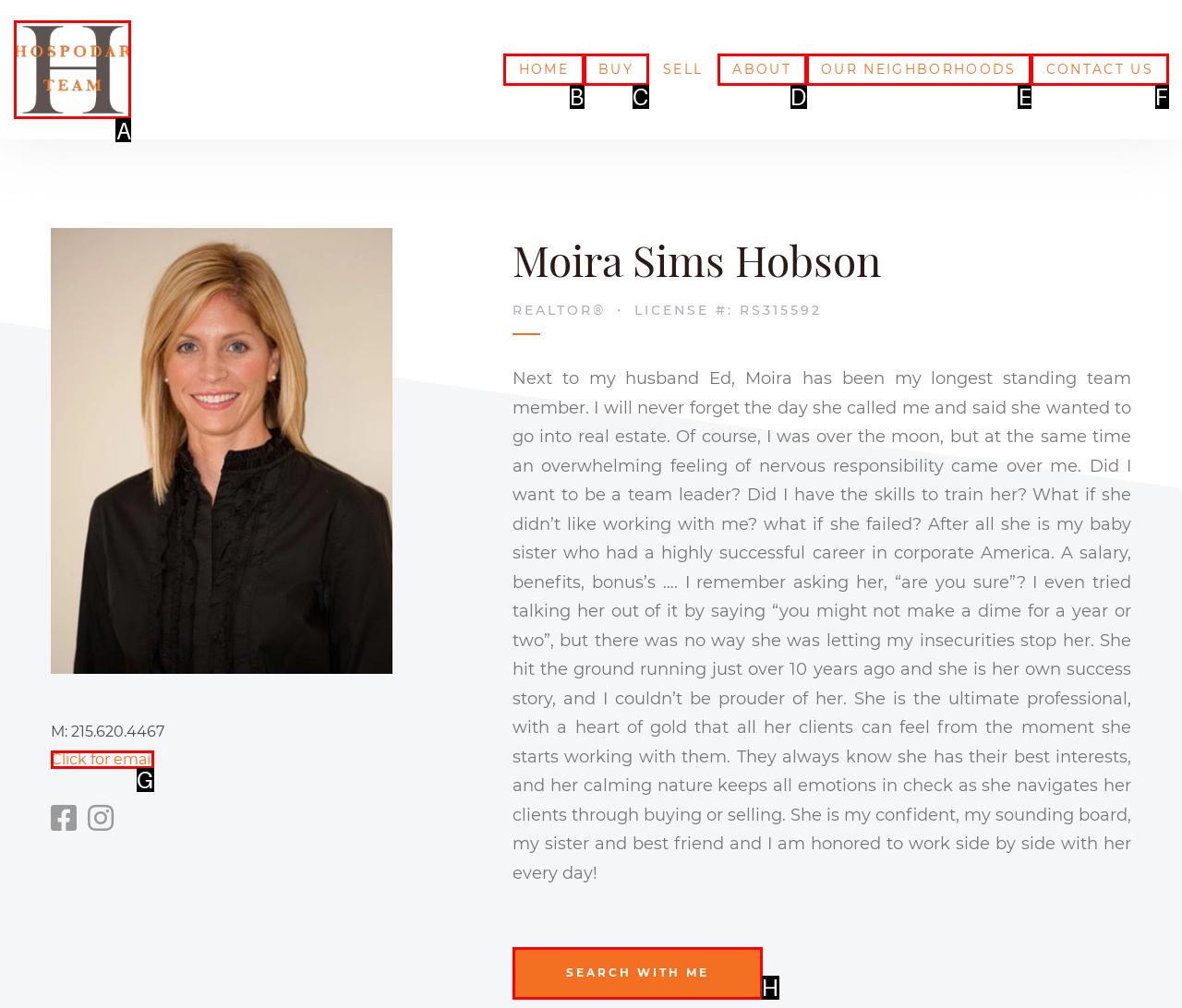Tell me which UI element to click to fulfill the given task: Send an email to Moira Sims Hobson. Respond with the letter of the correct option directly.

G